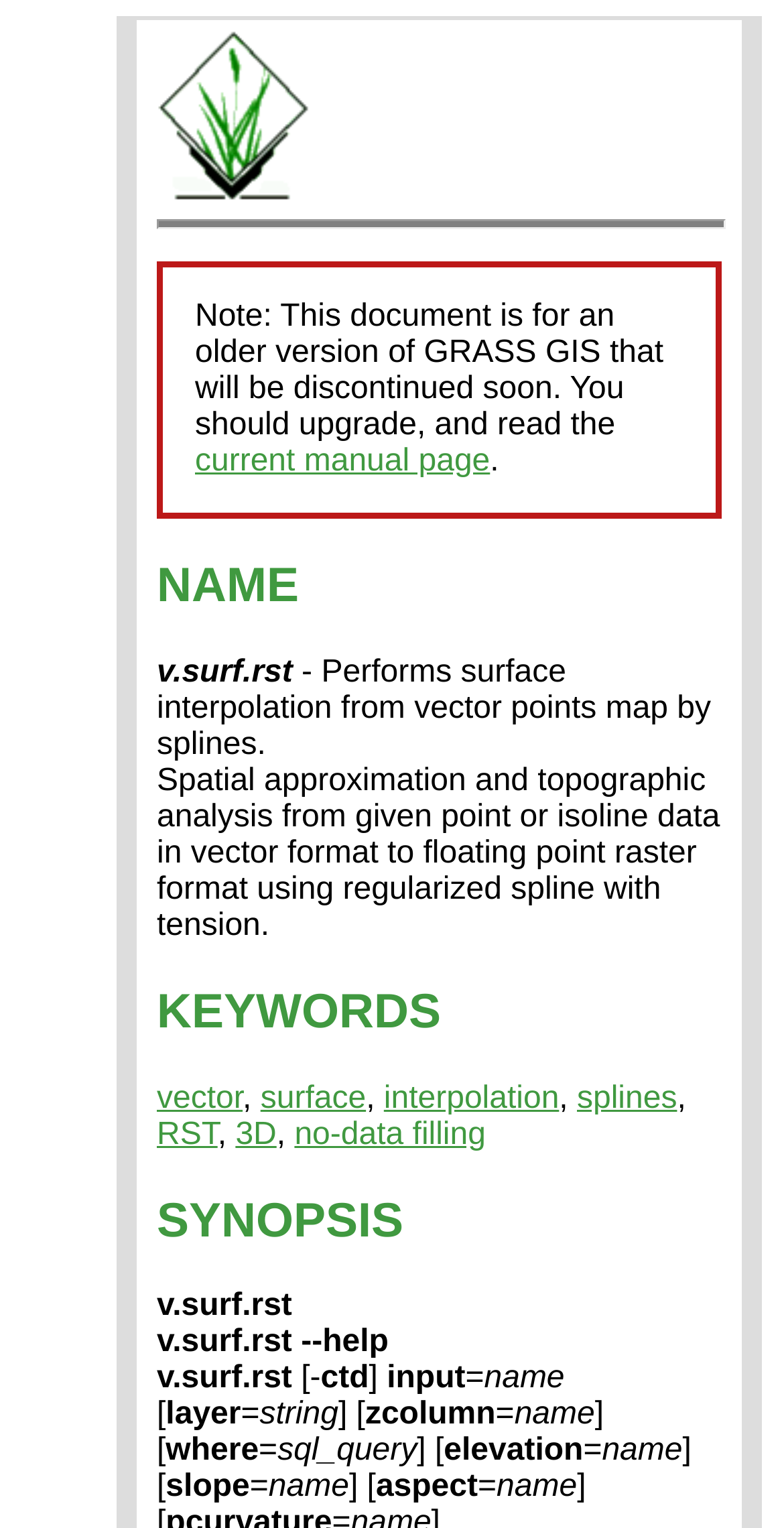Explain the webpage in detail, including its primary components.

The webpage is a manual page for the GRASS GIS software, specifically for the `v.surf.rst` module. At the top-left corner, there is a GRASS logo, which is an image. Below the logo, there is a horizontal separator line. 

To the right of the logo, there is a note warning users that this document is for an older version of GRASS GIS that will be discontinued soon, and a link to the current manual page is provided. 

Below the note, there is a heading "NAME" followed by the module name "v.surf.rst" and a brief description of its function, which is to perform surface interpolation from vector points map by splines. 

Further down, there is a paragraph describing the module's functionality in more detail, which involves spatial approximation and topographic analysis from given point or isoline data in vector format to floating point raster format using regularized spline with tension.

Below this paragraph, there is a heading "KEYWORDS" followed by a list of relevant keywords, including "vector", "surface", "interpolation", "splines", "RST", "3D", and "no-data filling". 

The next section is headed "SYNOPSIS", which provides the syntax for using the `v.surf.rst` module. This section includes the module name, options, and parameters, such as input, layer, zcolumn, where, elevation, slope, and aspect.